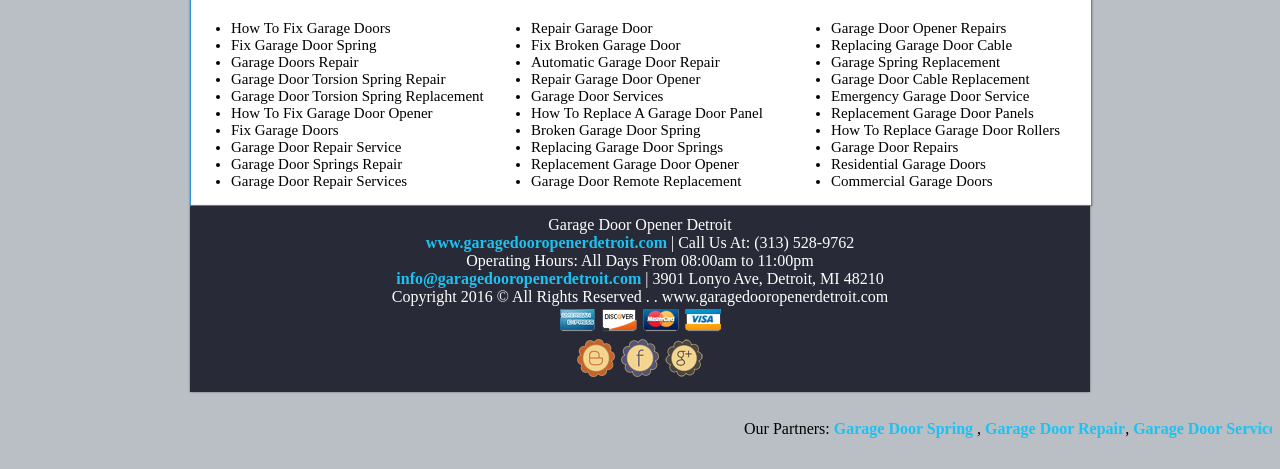Determine the bounding box coordinates of the UI element that matches the following description: "info@garagedooropenerdetroit.com". The coordinates should be four float numbers between 0 and 1 in the format [left, top, right, bottom].

[0.31, 0.576, 0.501, 0.612]